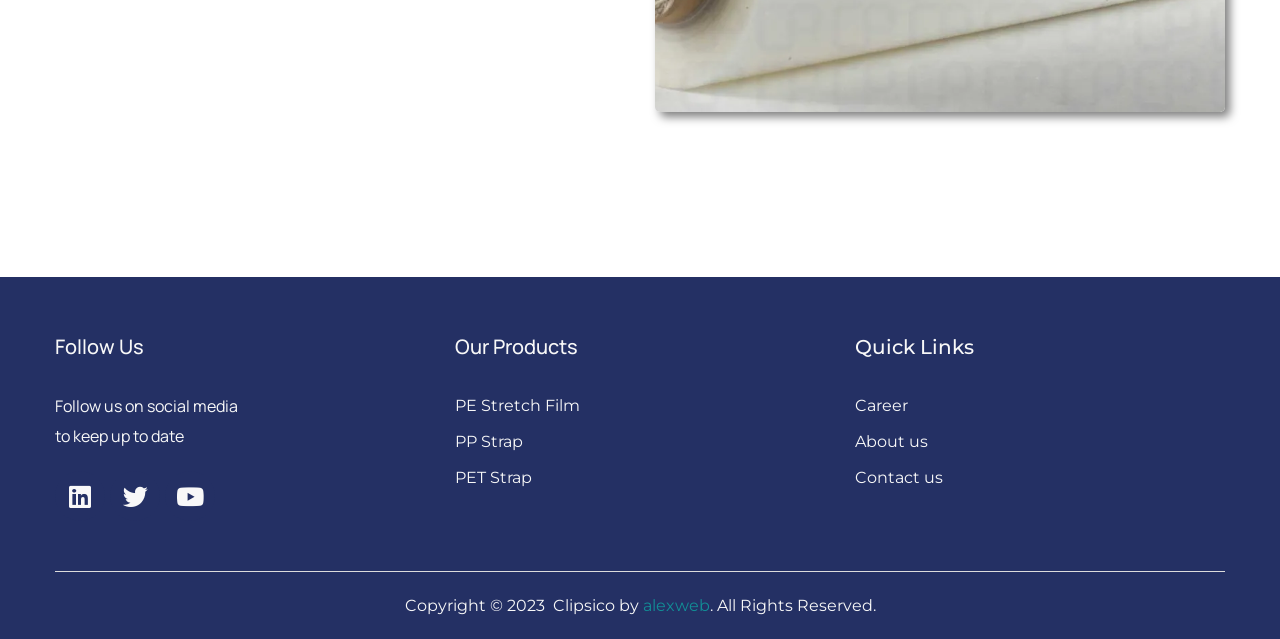How many quick links are available?
Answer the question with just one word or phrase using the image.

3